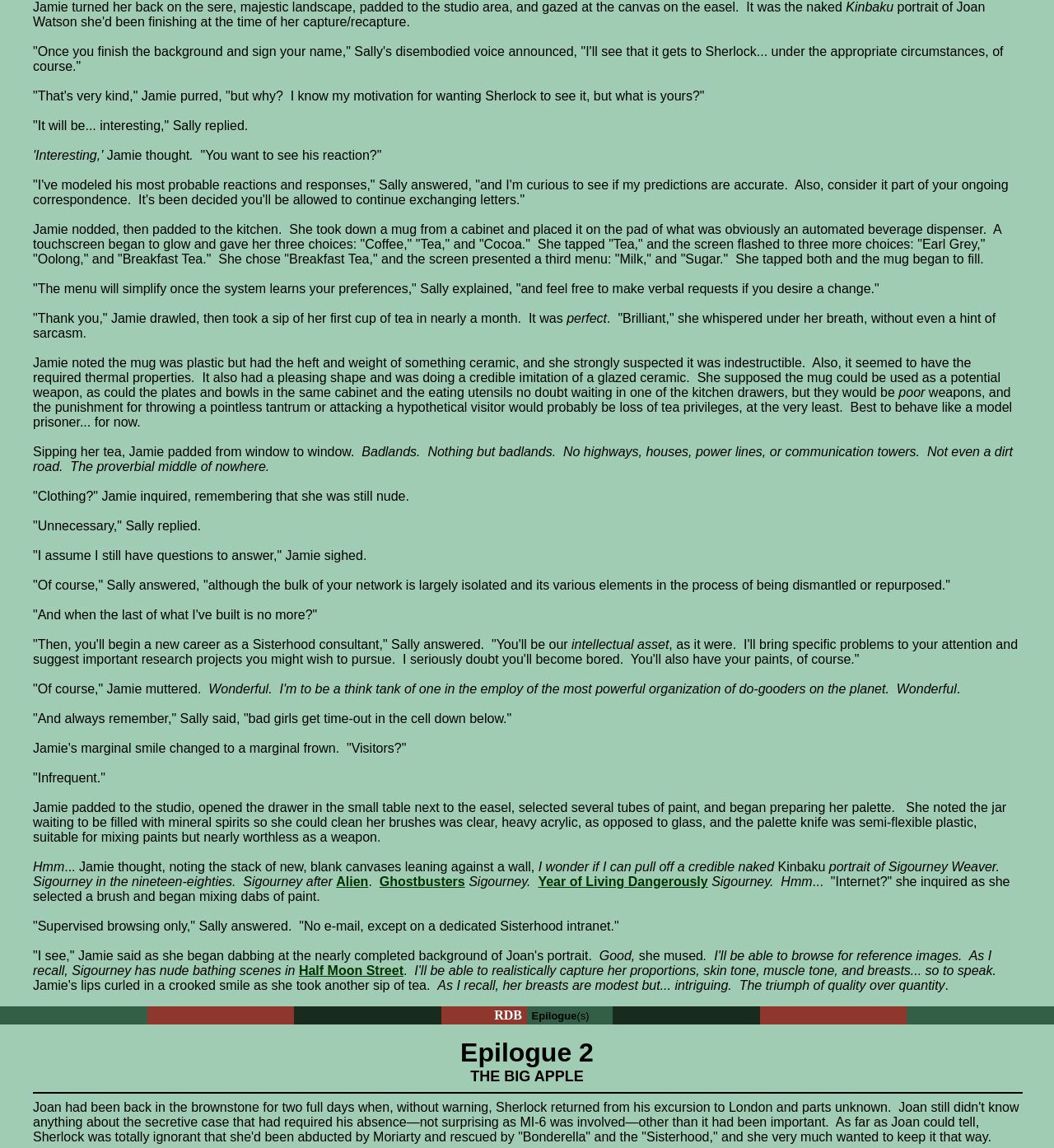Determine the bounding box coordinates of the UI element described below. Use the format (top-left x, top-left y, bottom-right x, bottom-right y) with floating point numbers between 0 and 1: buy instagram followers

None